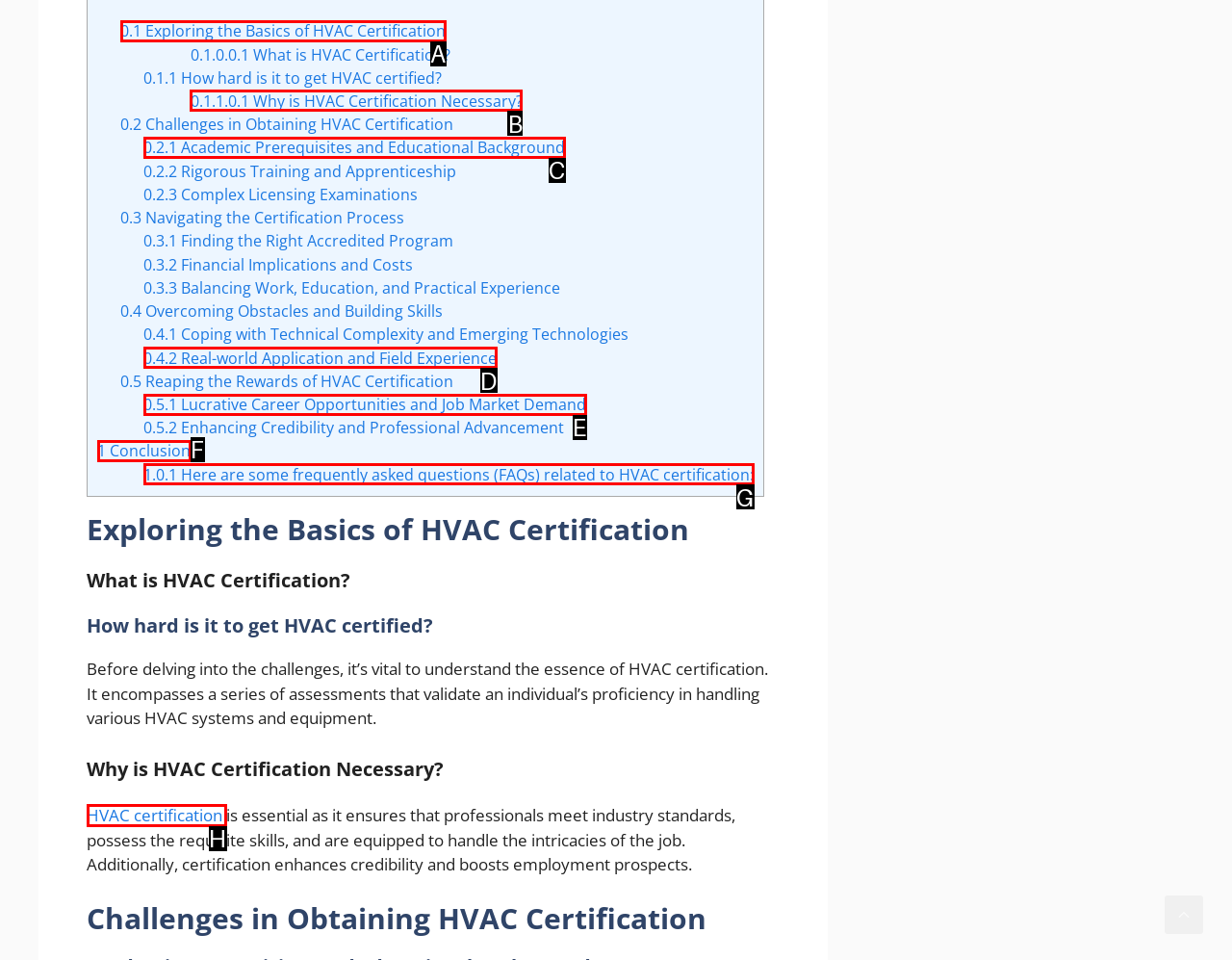Identify the HTML element that corresponds to the following description: HVAC certification Provide the letter of the best matching option.

H